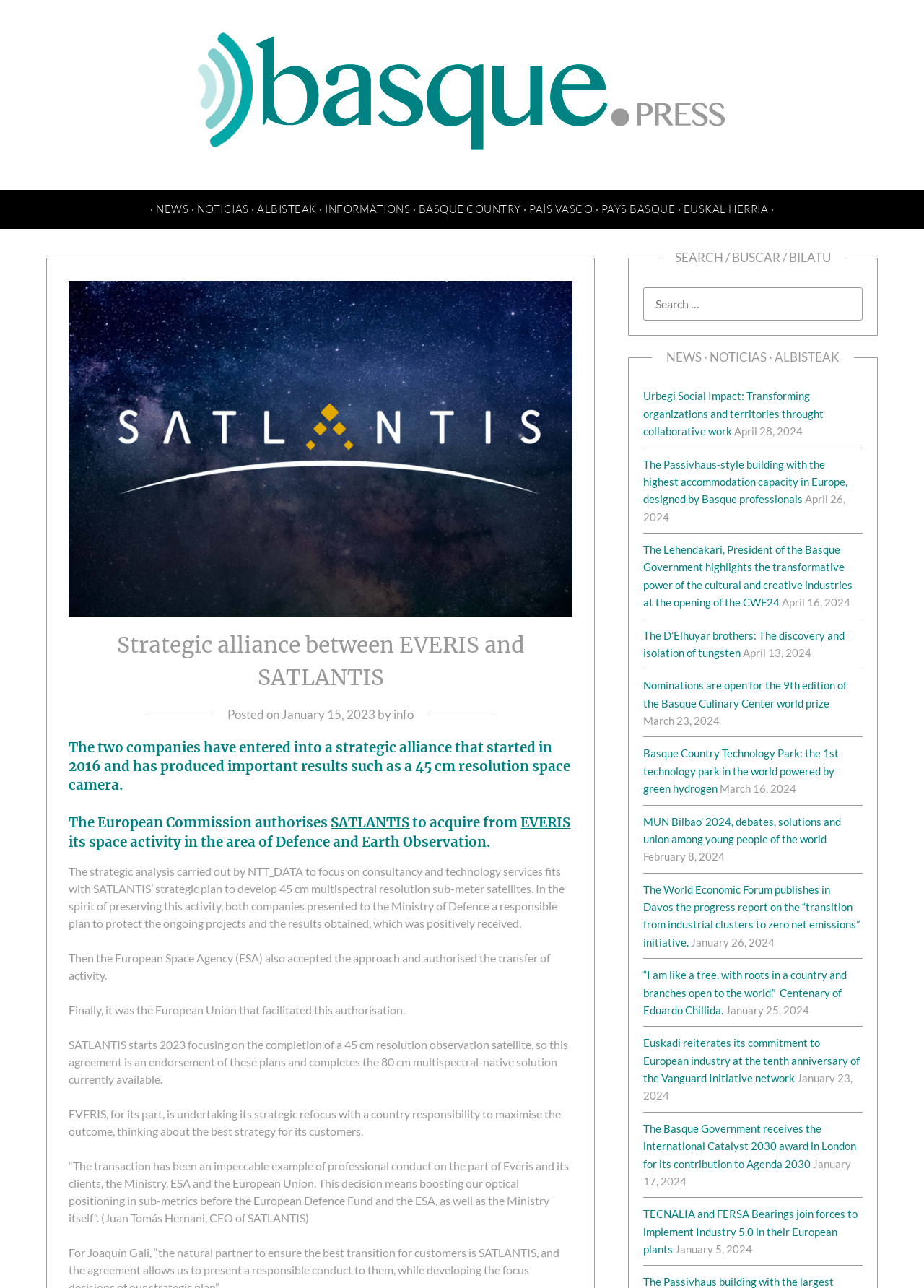Determine the bounding box coordinates of the region to click in order to accomplish the following instruction: "Read the news about Urbegi Social Impact". Provide the coordinates as four float numbers between 0 and 1, specifically [left, top, right, bottom].

[0.696, 0.302, 0.892, 0.34]